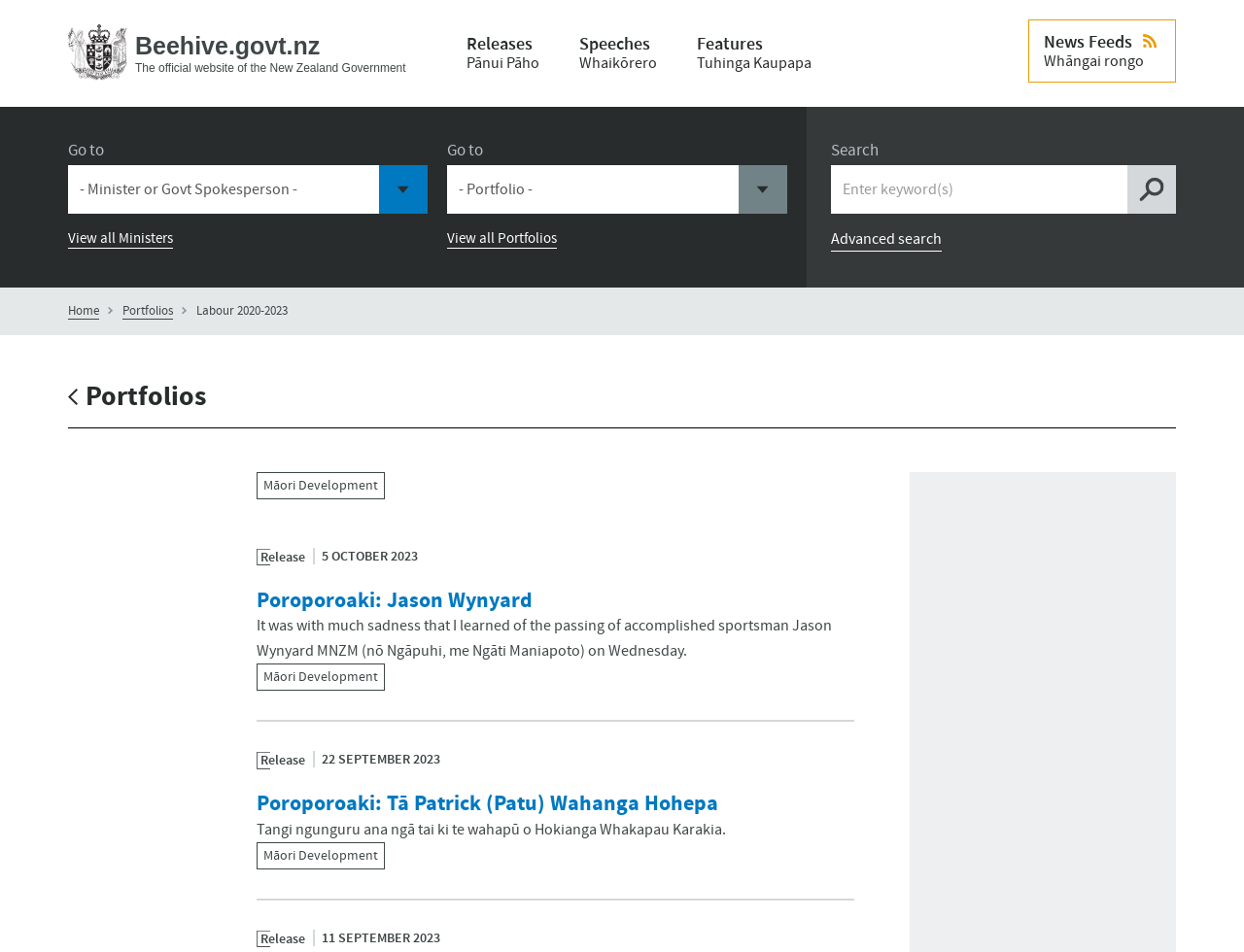What is the name of the ministry presented on the webpage?
Examine the screenshot and reply with a single word or phrase.

Māori Development